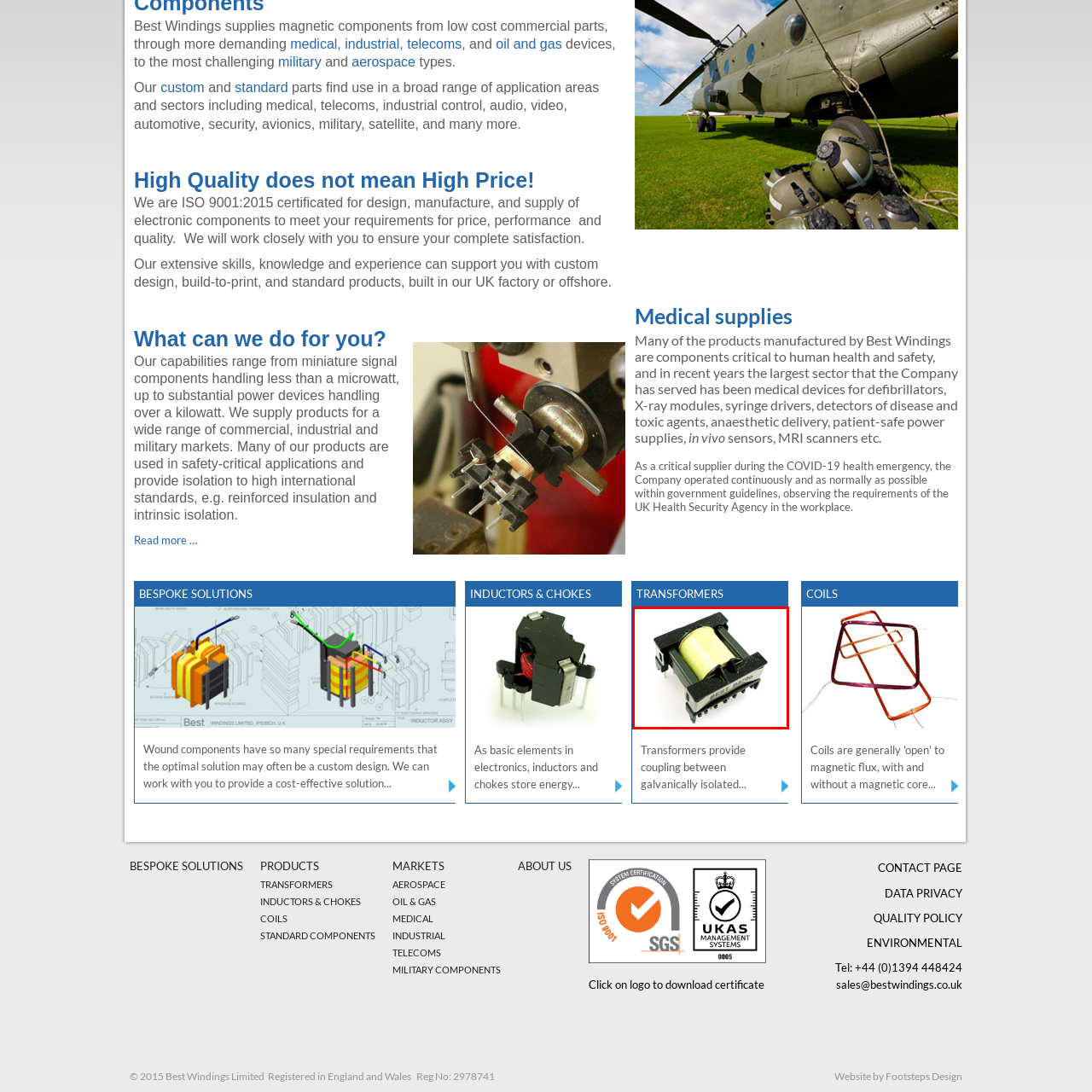What type of isolation does the transformer provide?
Observe the image within the red bounding box and formulate a detailed response using the visual elements present.

The transformer is mentioned to provide a means of coupling between different parts while ensuring galvanic isolation, which is a type of isolation that prevents the flow of electric current between two circuits.